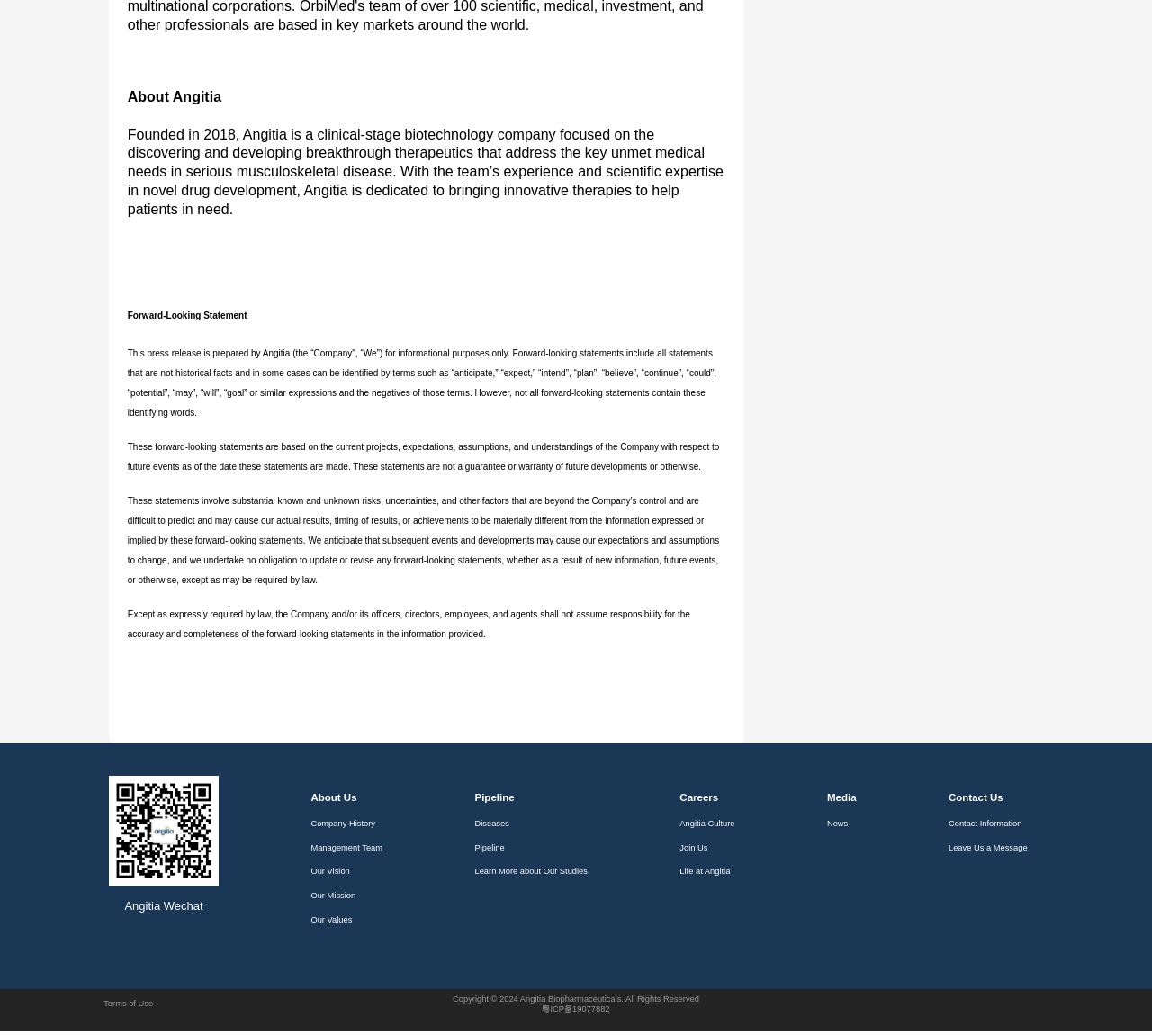Can you provide the bounding box coordinates for the element that should be clicked to implement the instruction: "Read the news"?

[0.718, 0.787, 0.743, 0.803]